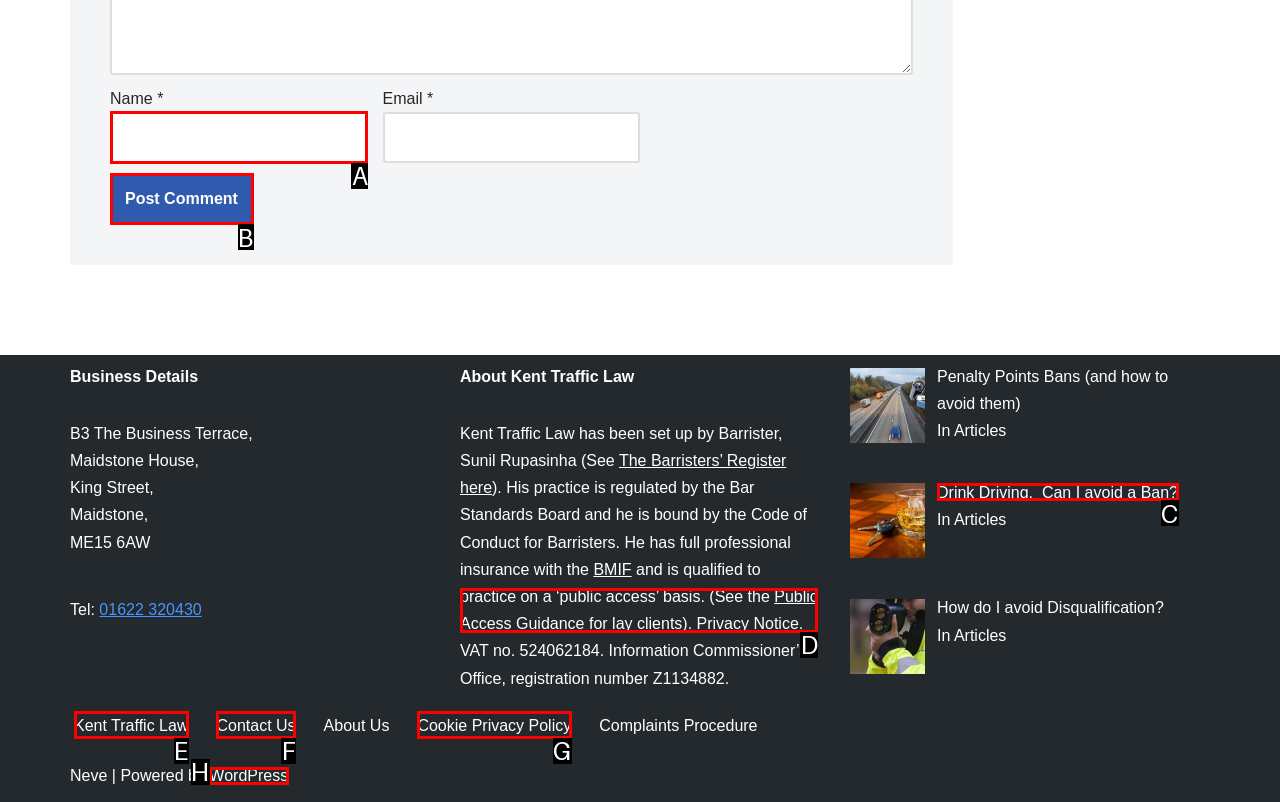Which HTML element should be clicked to complete the task: Click Post Comment? Answer with the letter of the corresponding option.

B